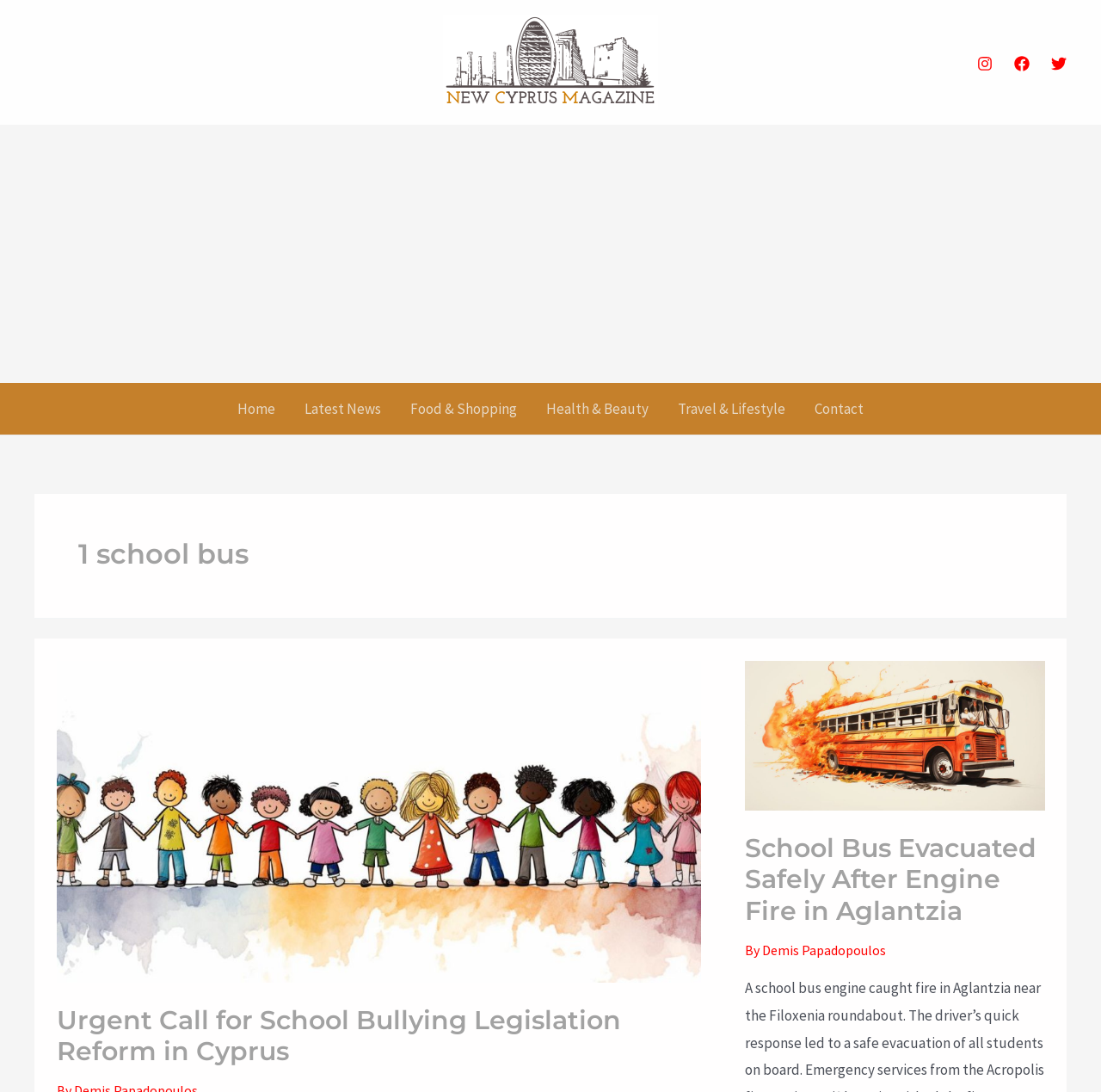How many social media links are present?
Based on the image, give a one-word or short phrase answer.

3